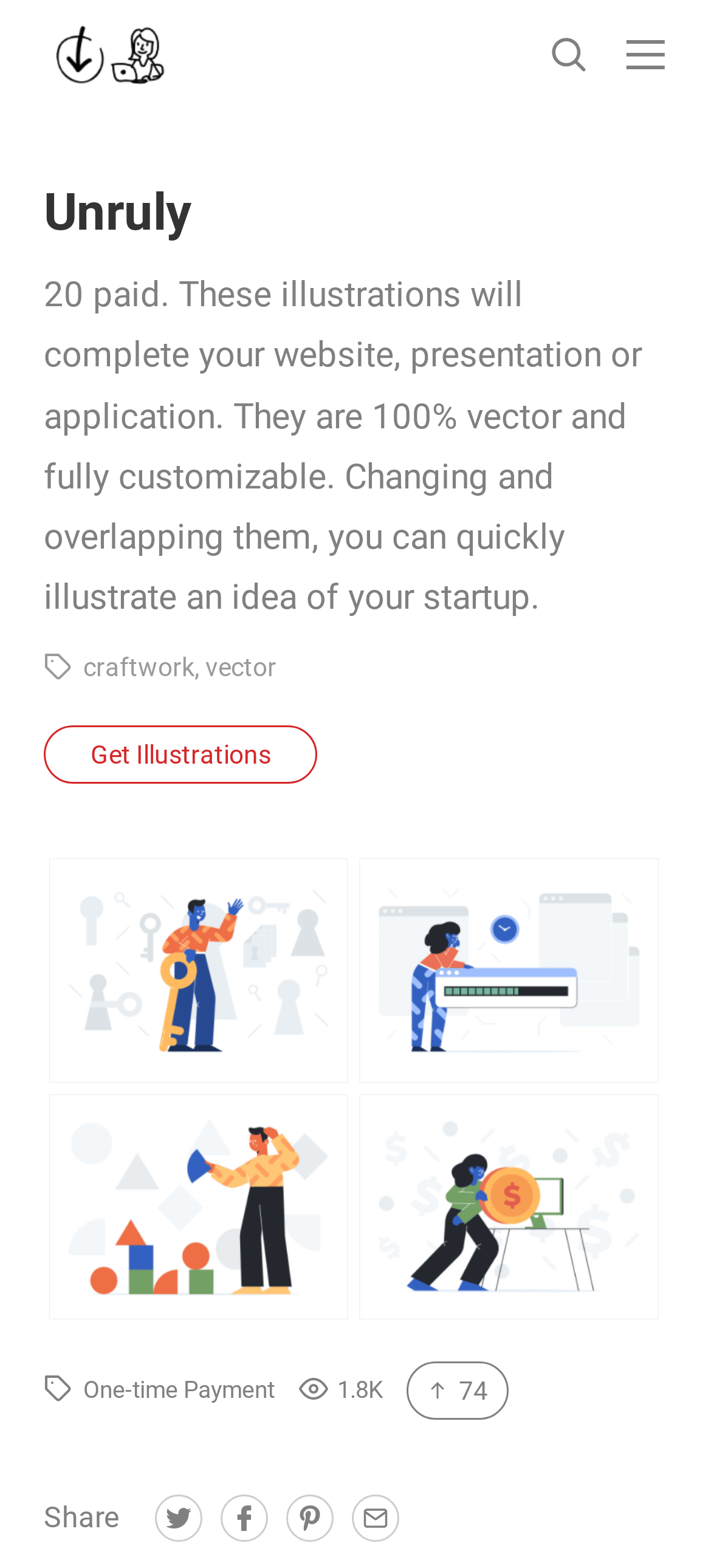What is the purpose of the illustrations?
Offer a detailed and exhaustive answer to the question.

The purpose of the illustrations can be found in the static text element with the text '20 paid. These illustrations will complete your website, presentation or application.' at the top of the webpage, which suggests that the illustrations are intended to be used to complete a website, presentation, or application.